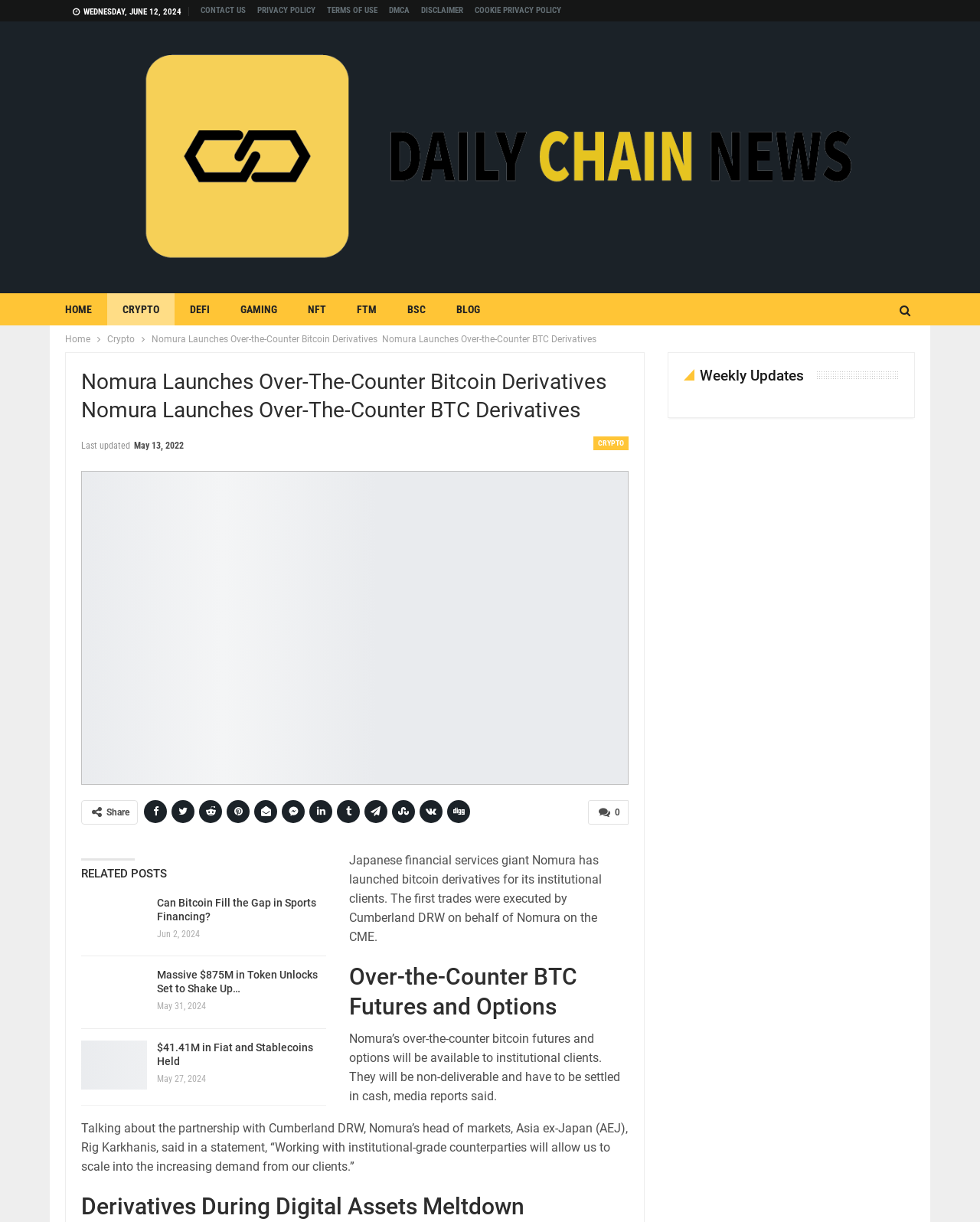Please extract and provide the main headline of the webpage.

Nomura Launches Over-The-Counter Bitcoin Derivatives  Nomura Launches Over-The-Counter BTC Derivatives 